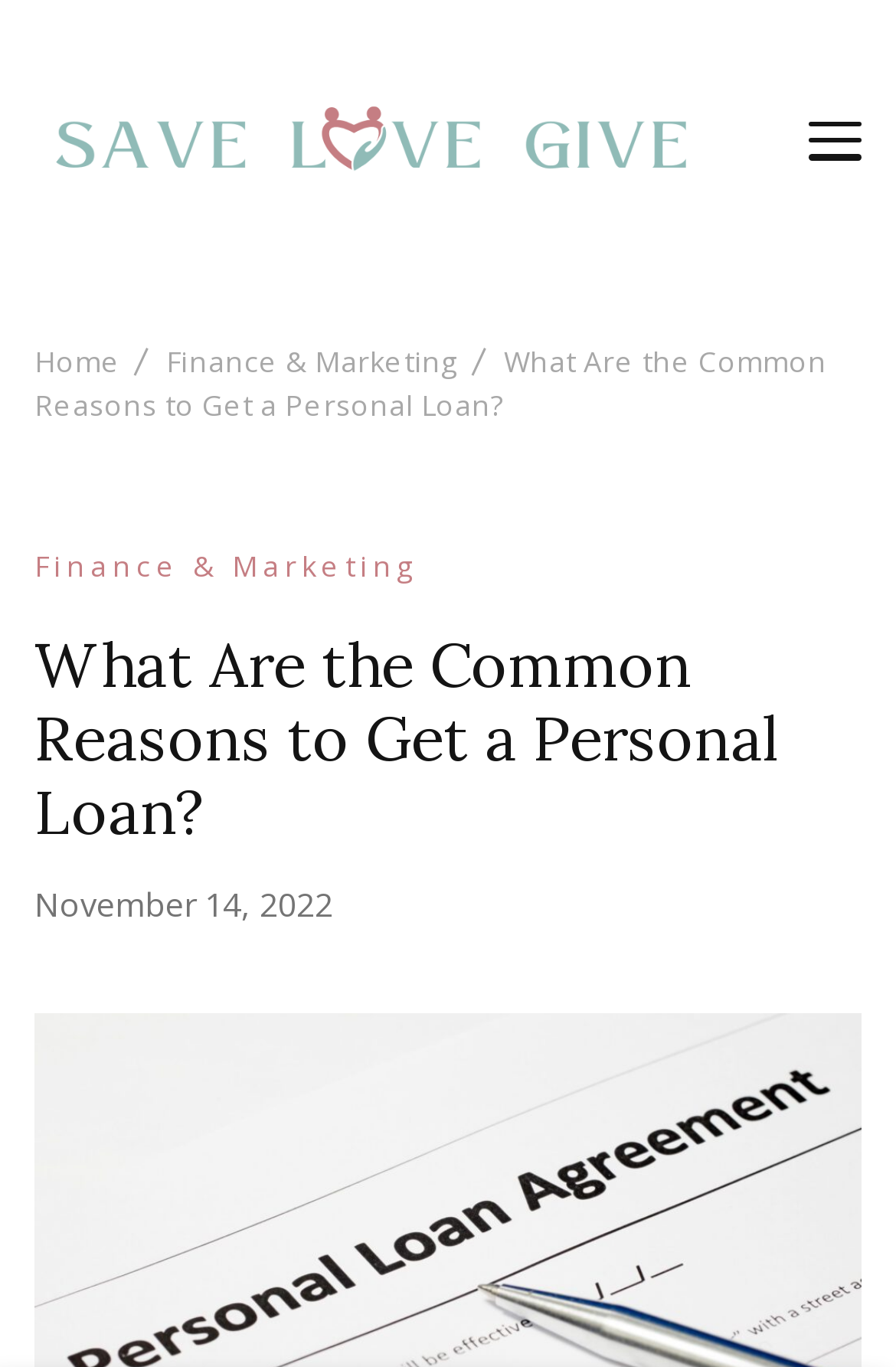What is the main title displayed on this webpage?

What Are the Common Reasons to Get a Personal Loan?